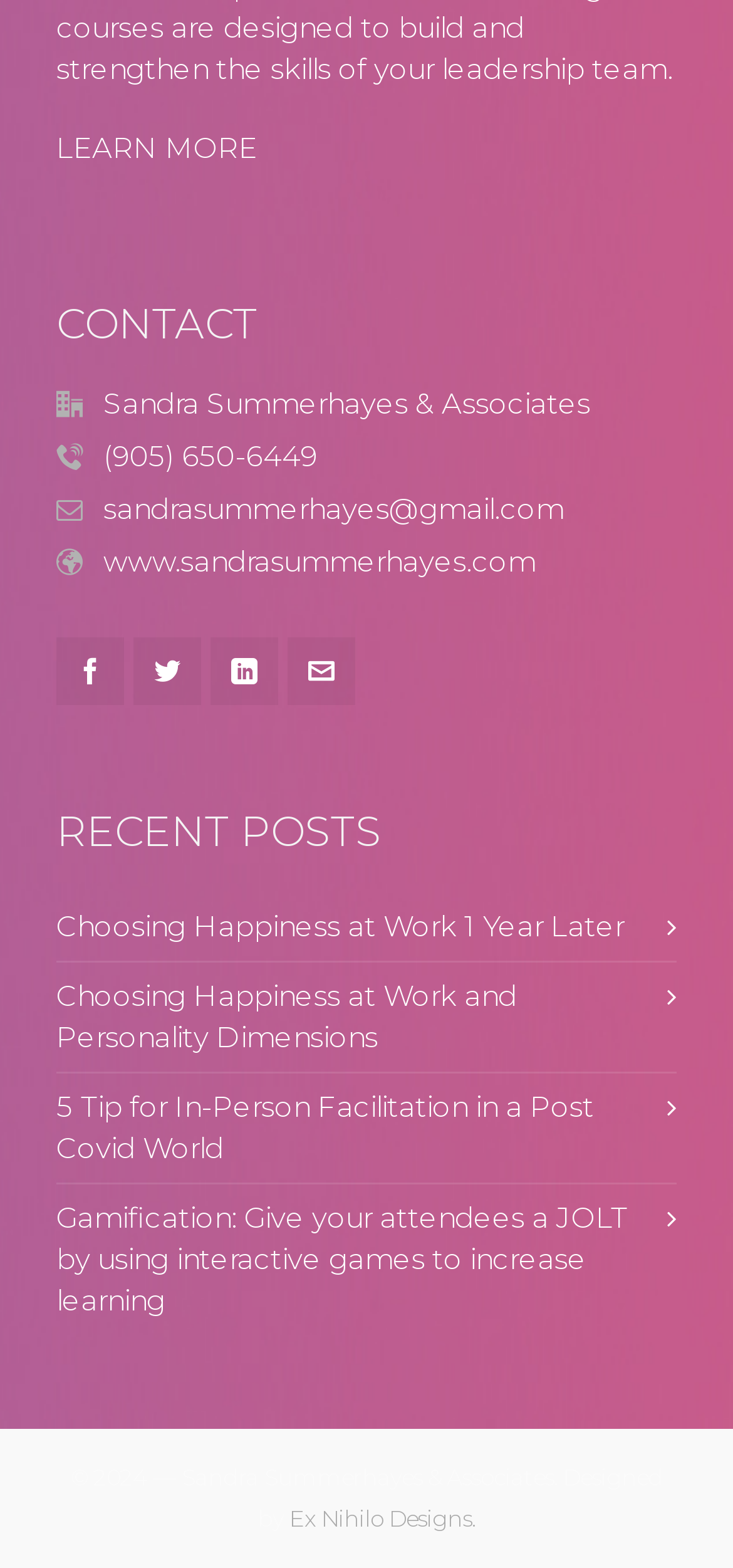Based on the provided description, "$0.00 0 Cart", find the bounding box of the corresponding UI element in the screenshot.

None